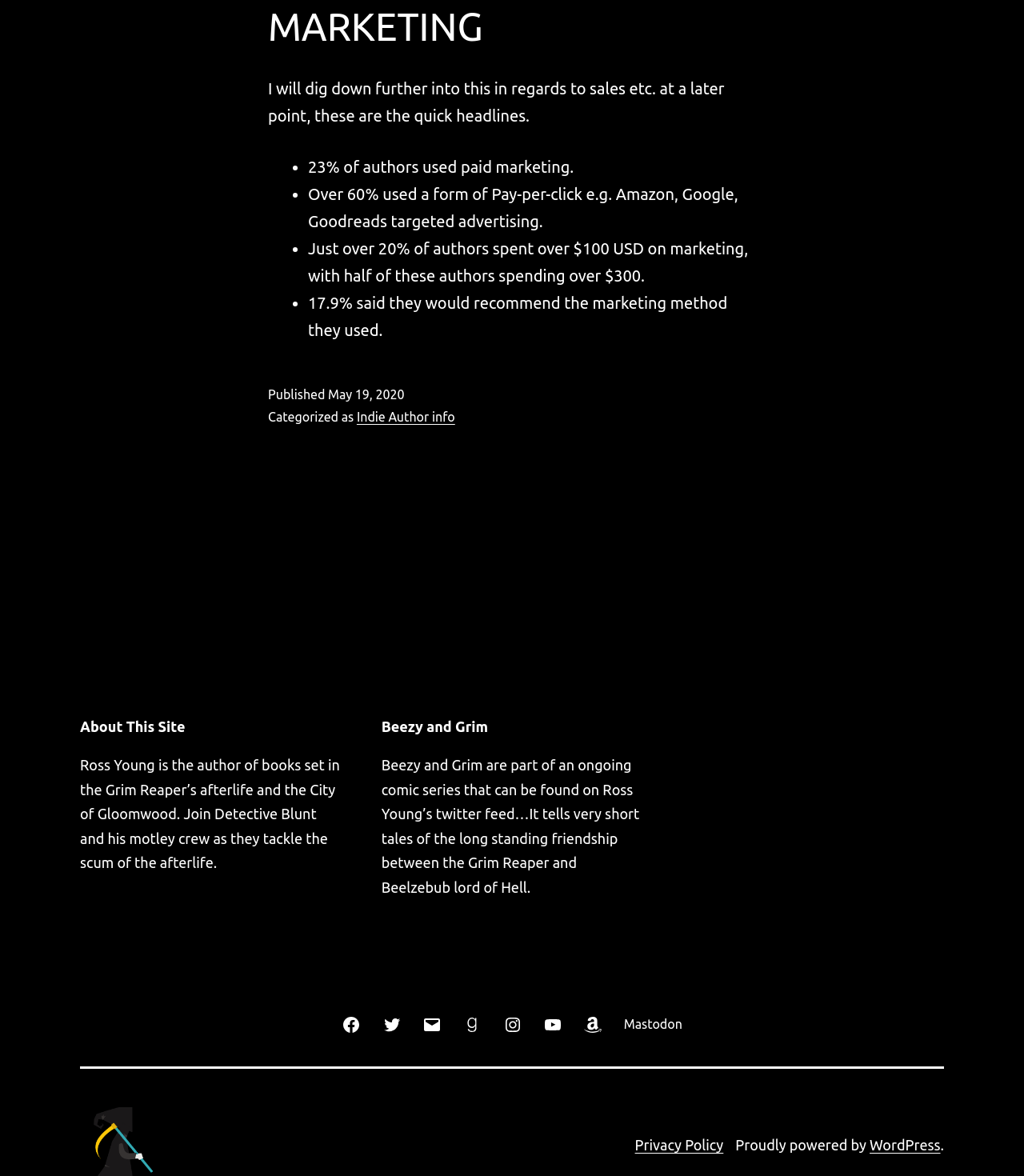Give a succinct answer to this question in a single word or phrase: 
What is the topic of the marketing statistics?

Indie Author info